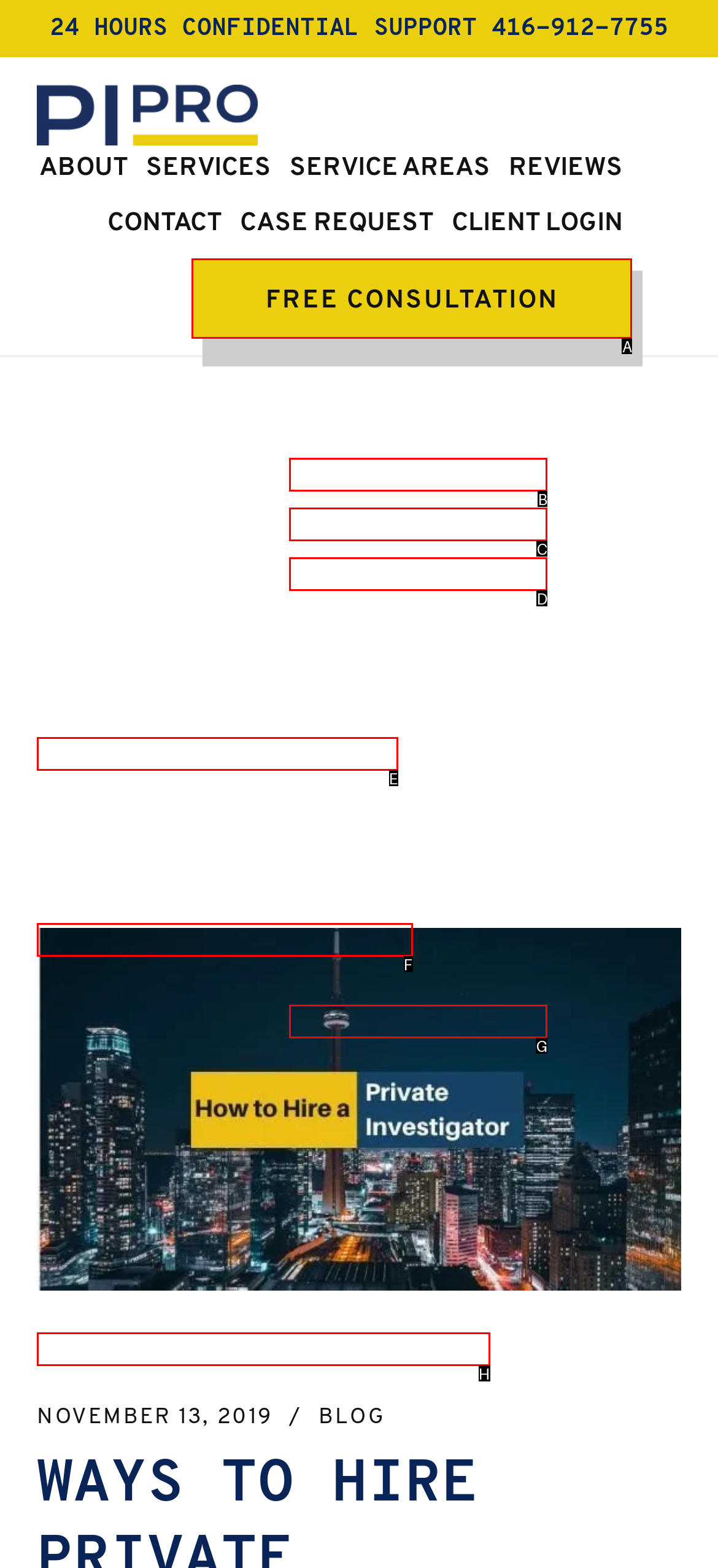Choose the UI element to click on to achieve this task: Request a free consultation. Reply with the letter representing the selected element.

A